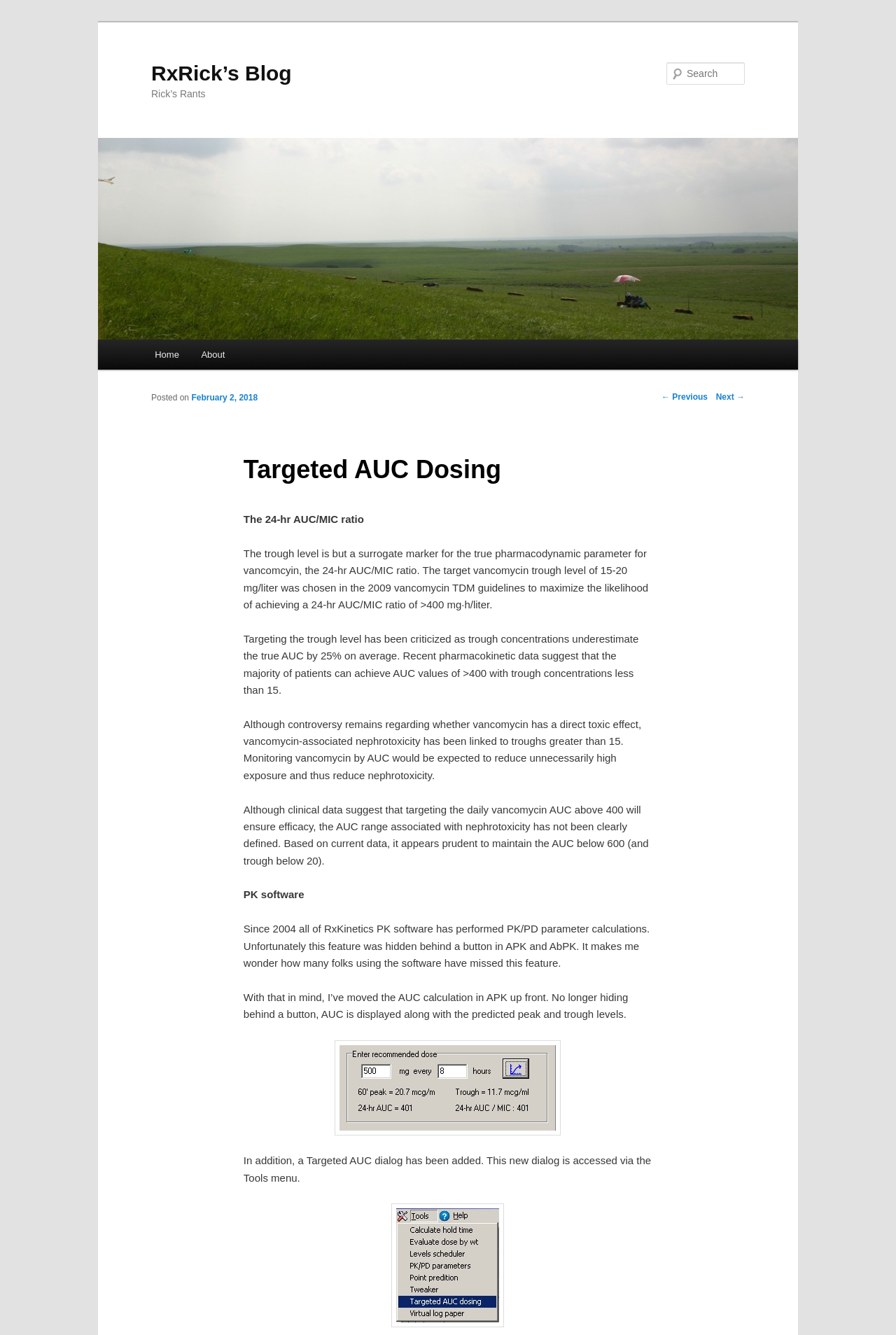Please locate the bounding box coordinates for the element that should be clicked to achieve the following instruction: "Read the previous post". Ensure the coordinates are given as four float numbers between 0 and 1, i.e., [left, top, right, bottom].

[0.738, 0.294, 0.79, 0.301]